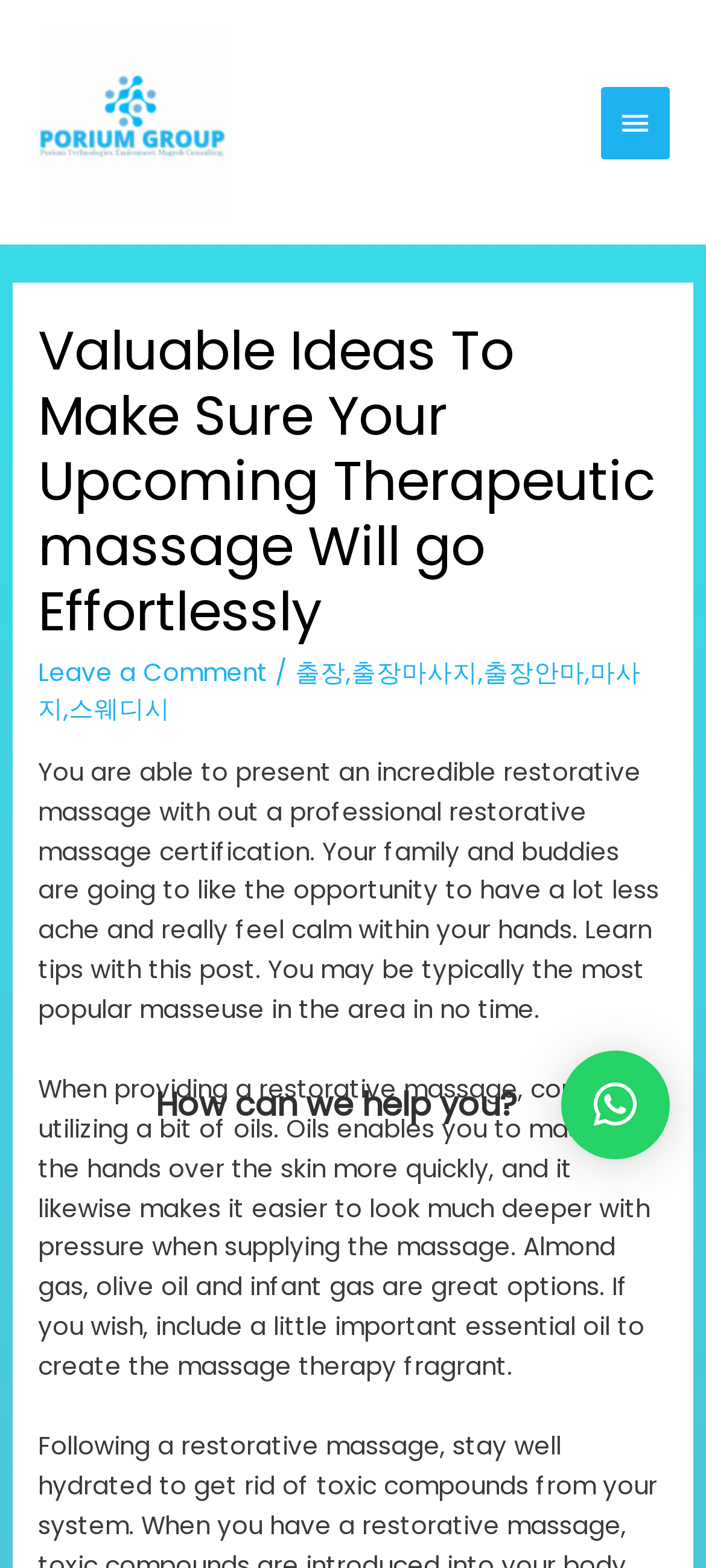Determine the main headline of the webpage and provide its text.

Valuable Ideas To Make Sure Your Upcoming Therapeutic massage Will go Effortlessly